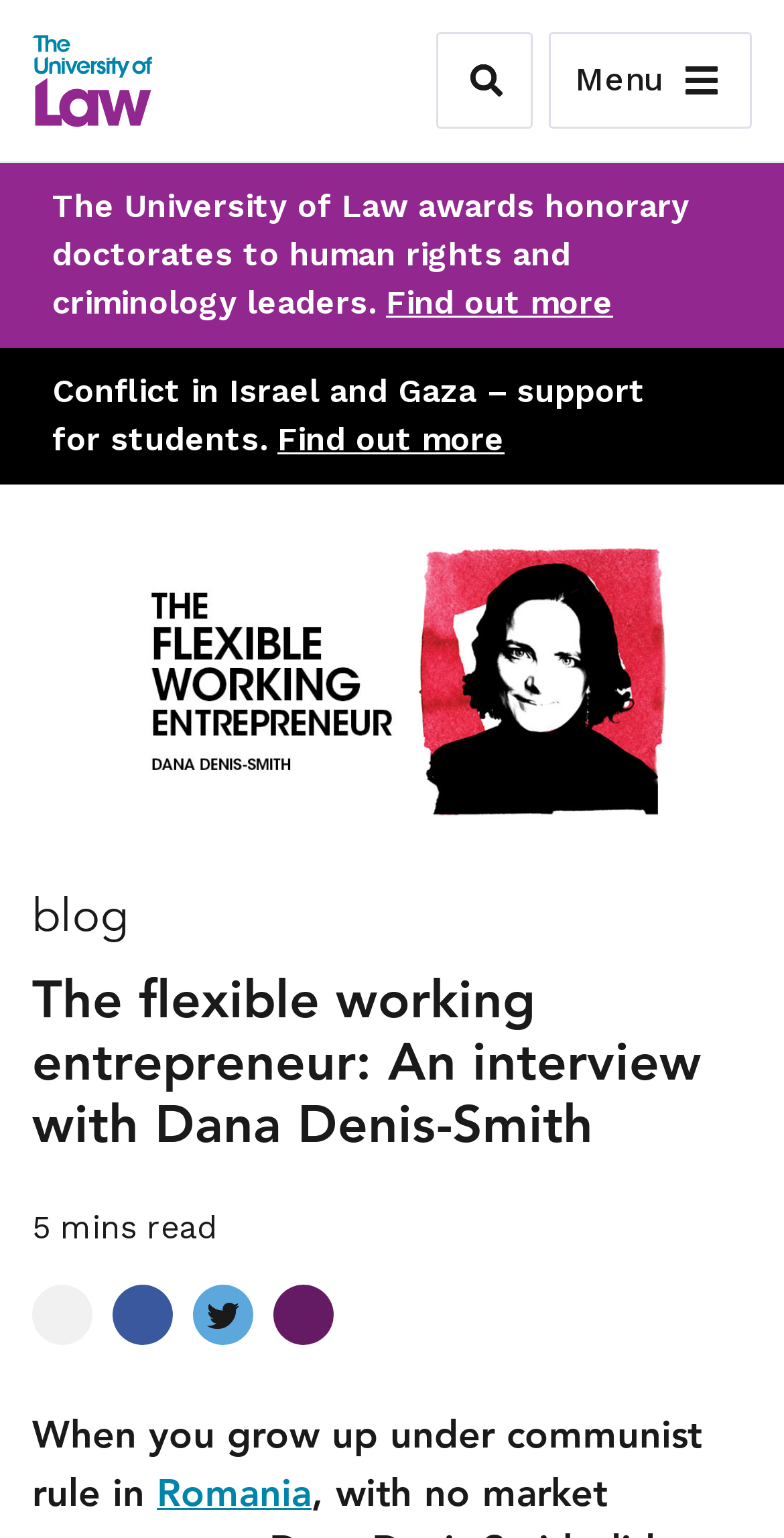What is the estimated reading time of the article?
Refer to the image and respond with a one-word or short-phrase answer.

5 mins